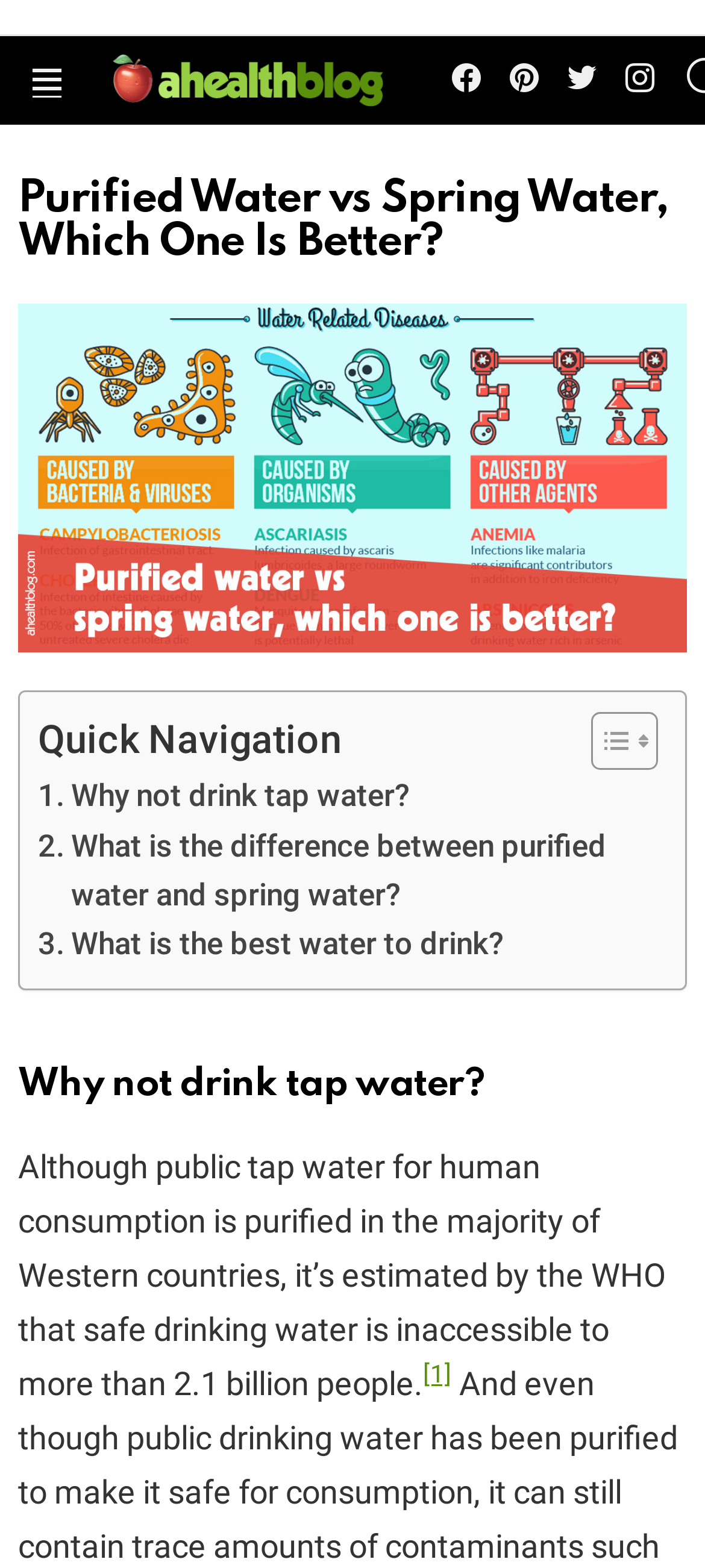Locate the bounding box coordinates of the element that should be clicked to fulfill the instruction: "Click the menu button".

[0.026, 0.037, 0.108, 0.065]